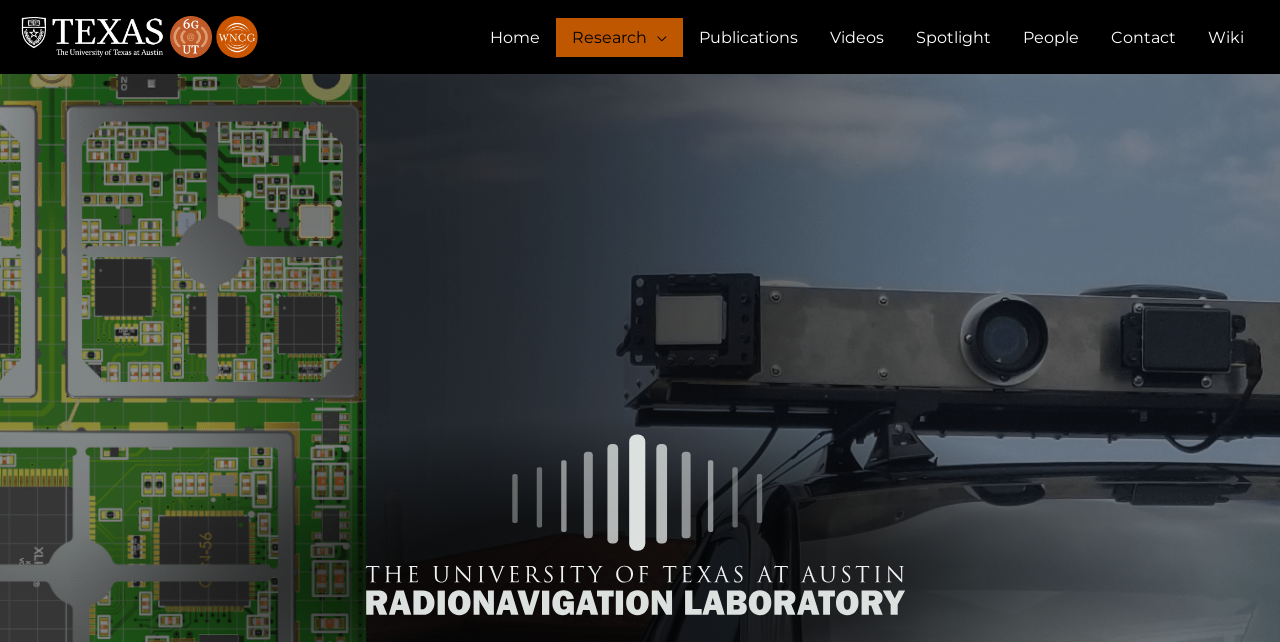Provide a brief response to the question using a single word or phrase: 
What is the last link in the navigation section?

Wiki